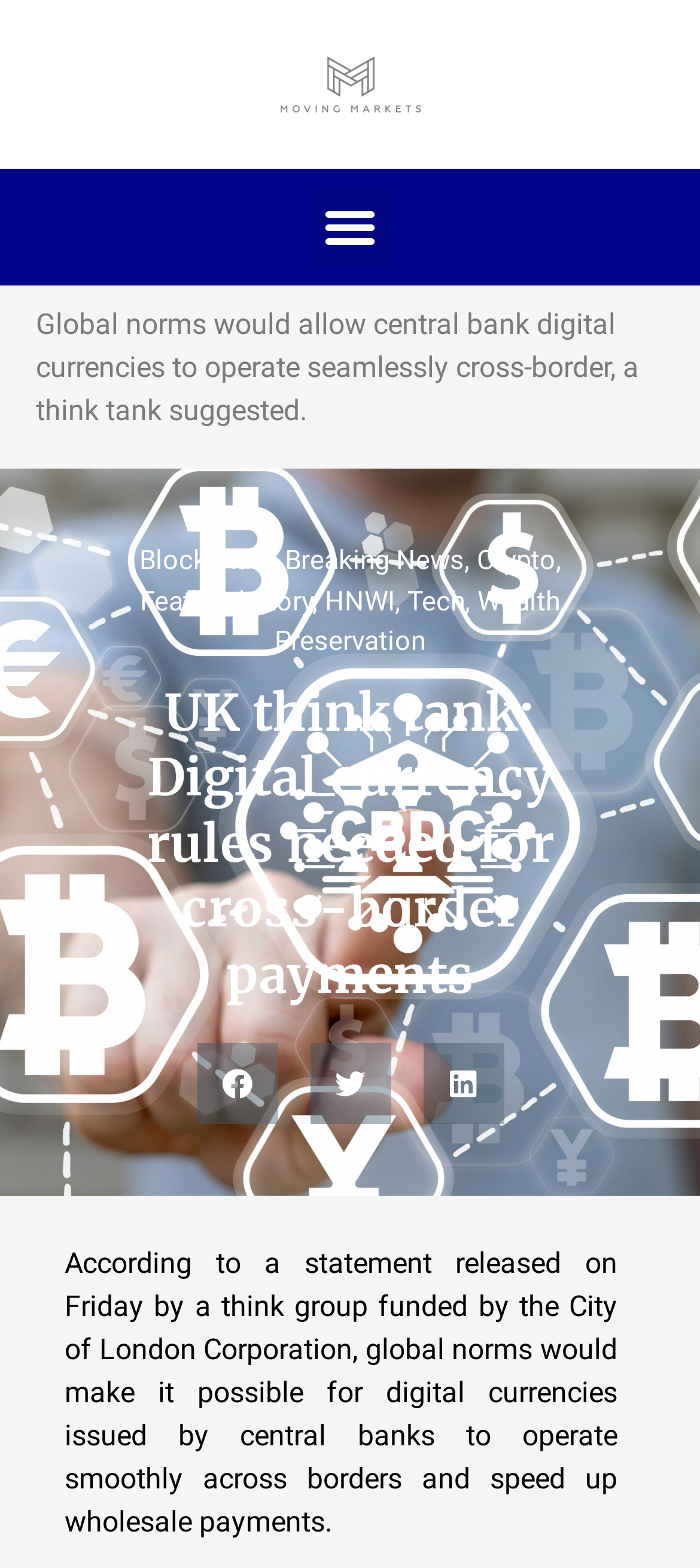Provide a brief response to the question using a single word or phrase: 
What is the funding source of the think group?

City of London Corporation